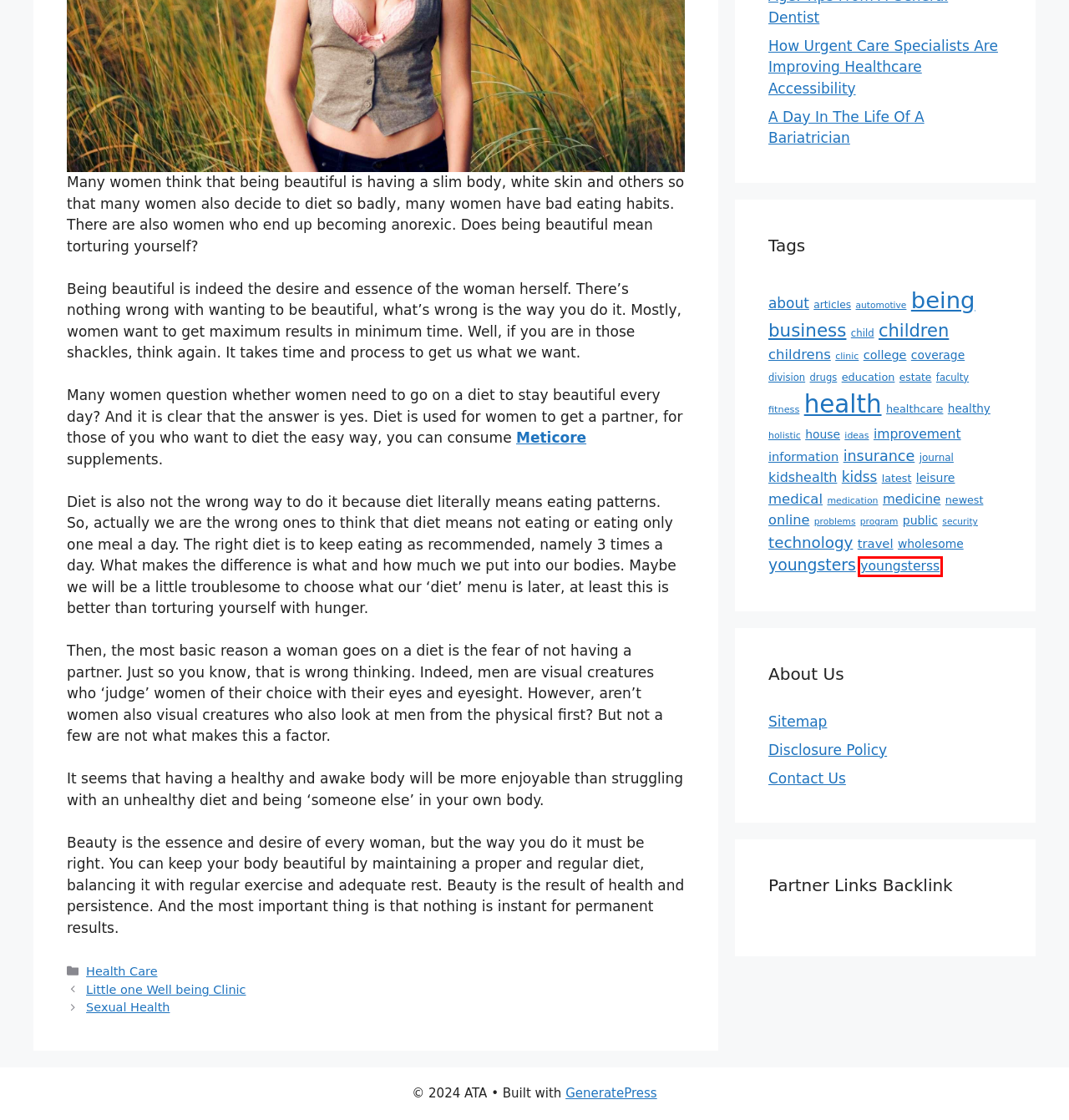Examine the screenshot of a webpage with a red bounding box around an element. Then, select the webpage description that best represents the new page after clicking the highlighted element. Here are the descriptions:
A. improvement - ATA
B. estate - ATA
C. problems - ATA
D. health - ATA
E. articles - ATA
F. youngsterss - ATA
G. house - ATA
H. medical - ATA

F